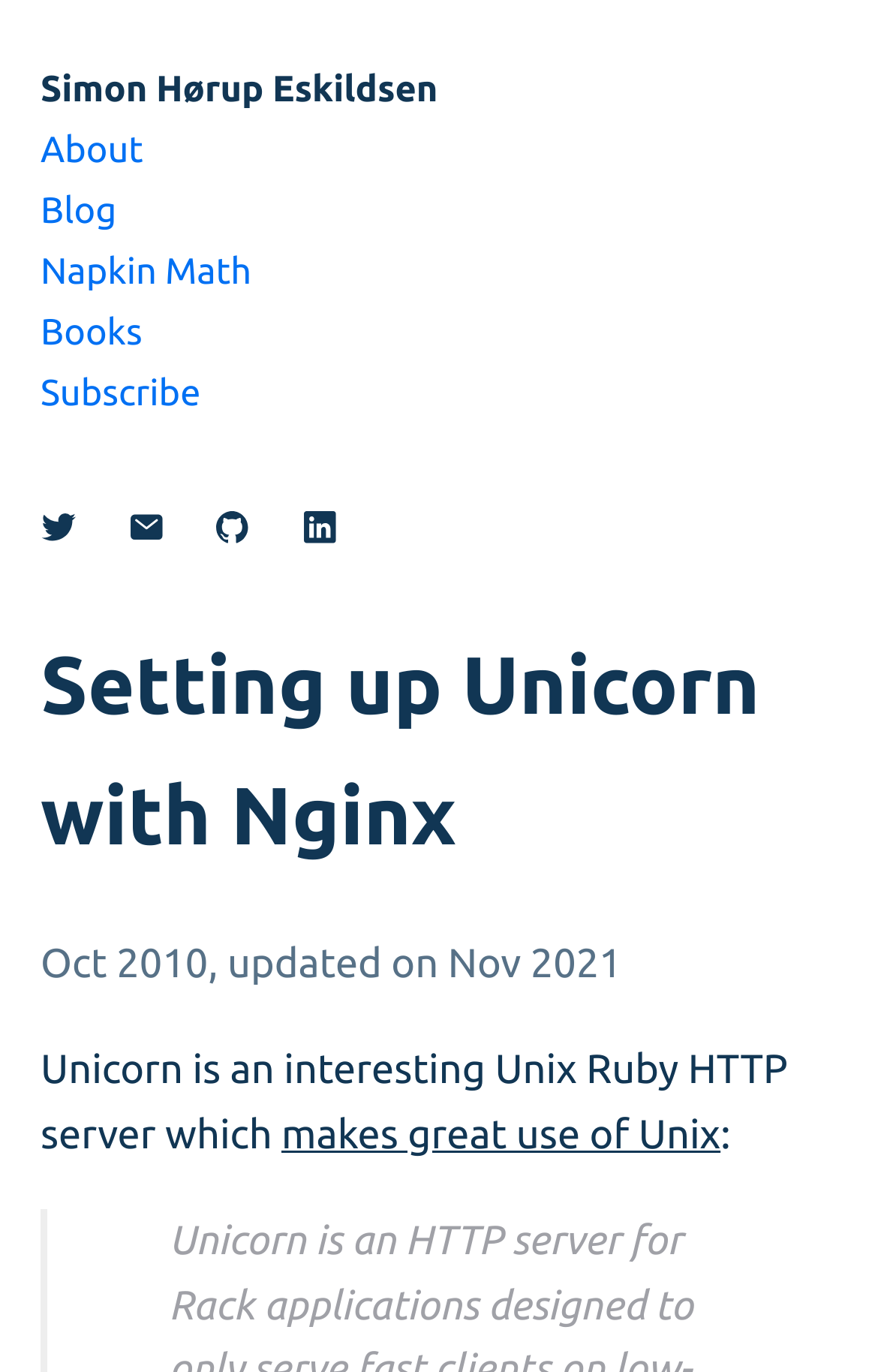How many navigation links are there?
Using the image as a reference, give a one-word or short phrase answer.

5